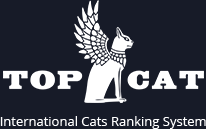Using the information shown in the image, answer the question with as much detail as possible: What is the background color of the logo?

The background color of the logo is dark, which emphasizes sophistication and professionalism, reflecting the organization's dedication to feline excellence.